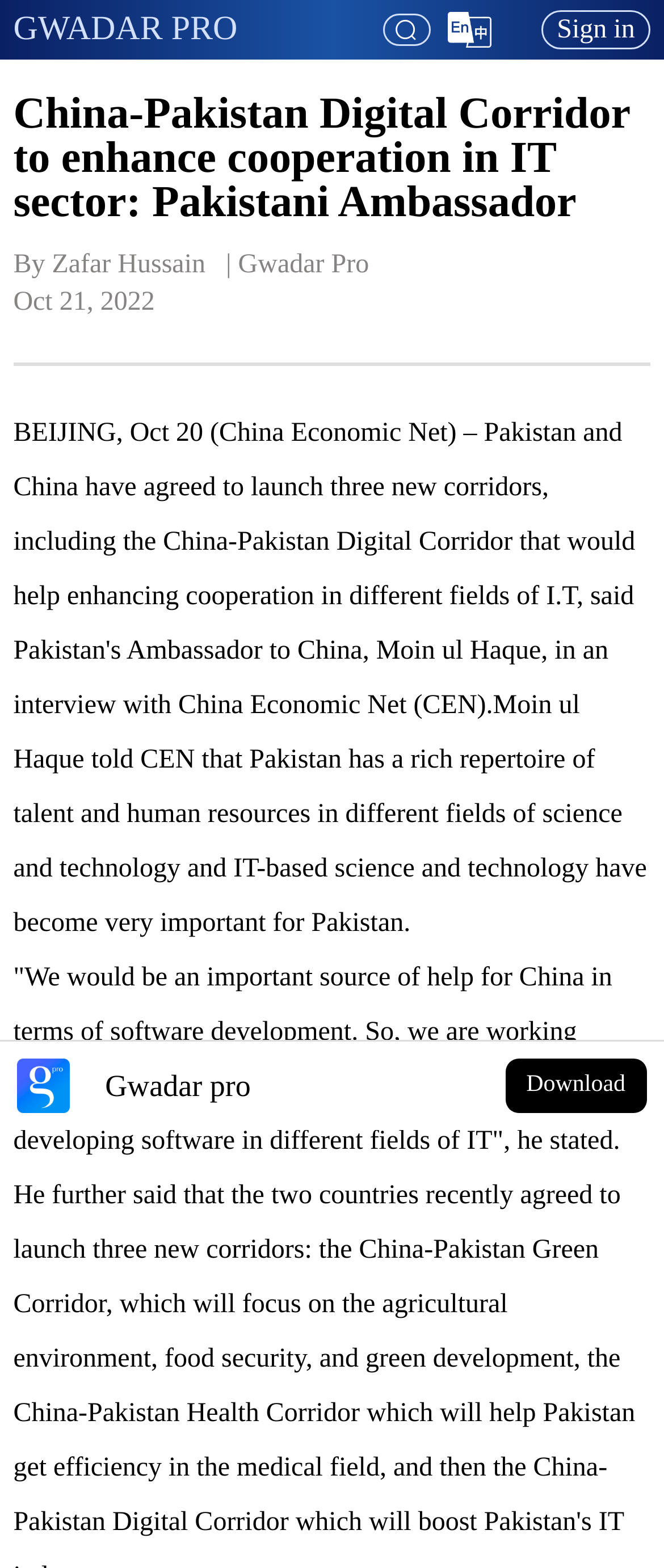What is the name of the publication?
Look at the image and provide a short answer using one word or a phrase.

Gwadar Pro